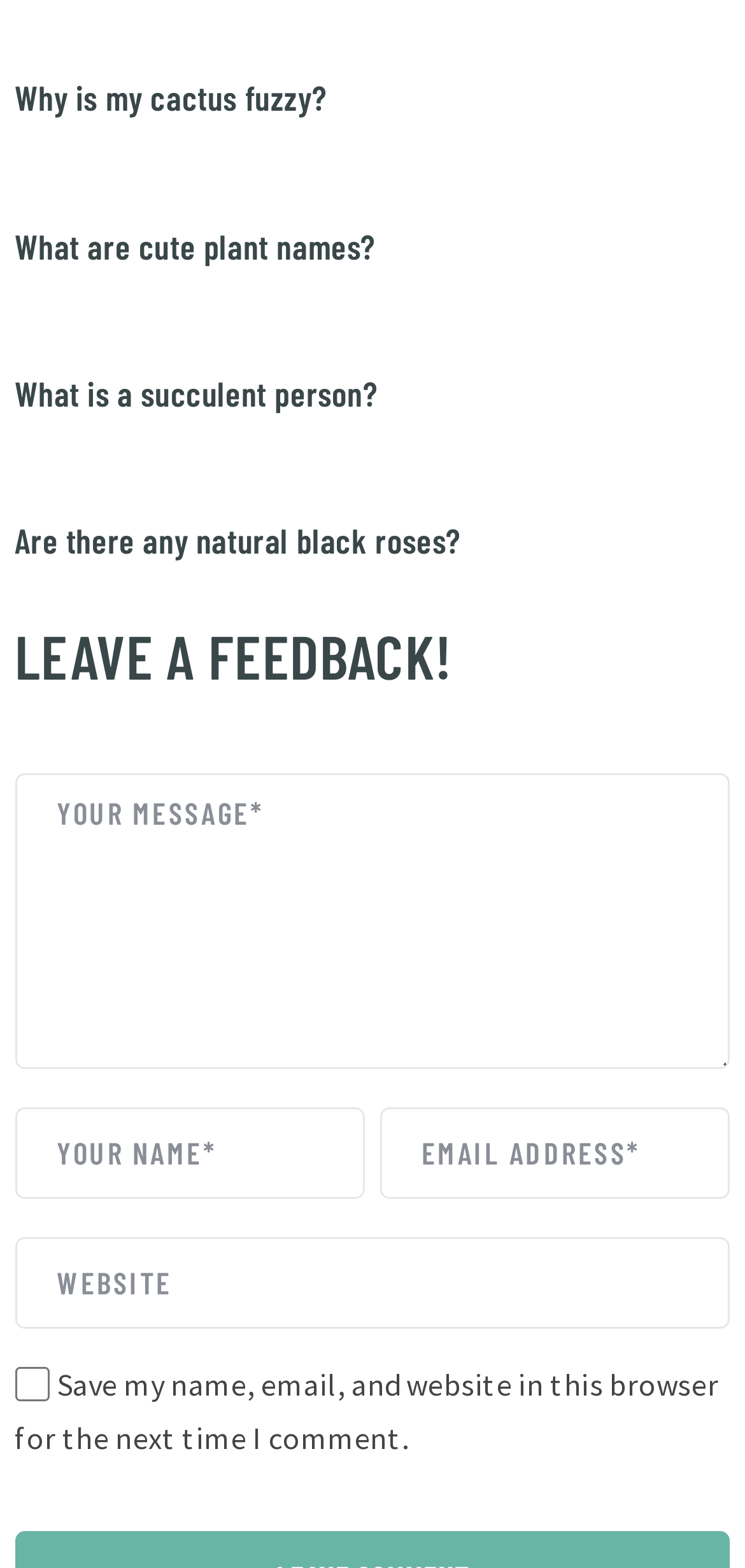Highlight the bounding box coordinates of the element you need to click to perform the following instruction: "Enter your message in the text box."

[0.02, 0.493, 0.98, 0.681]